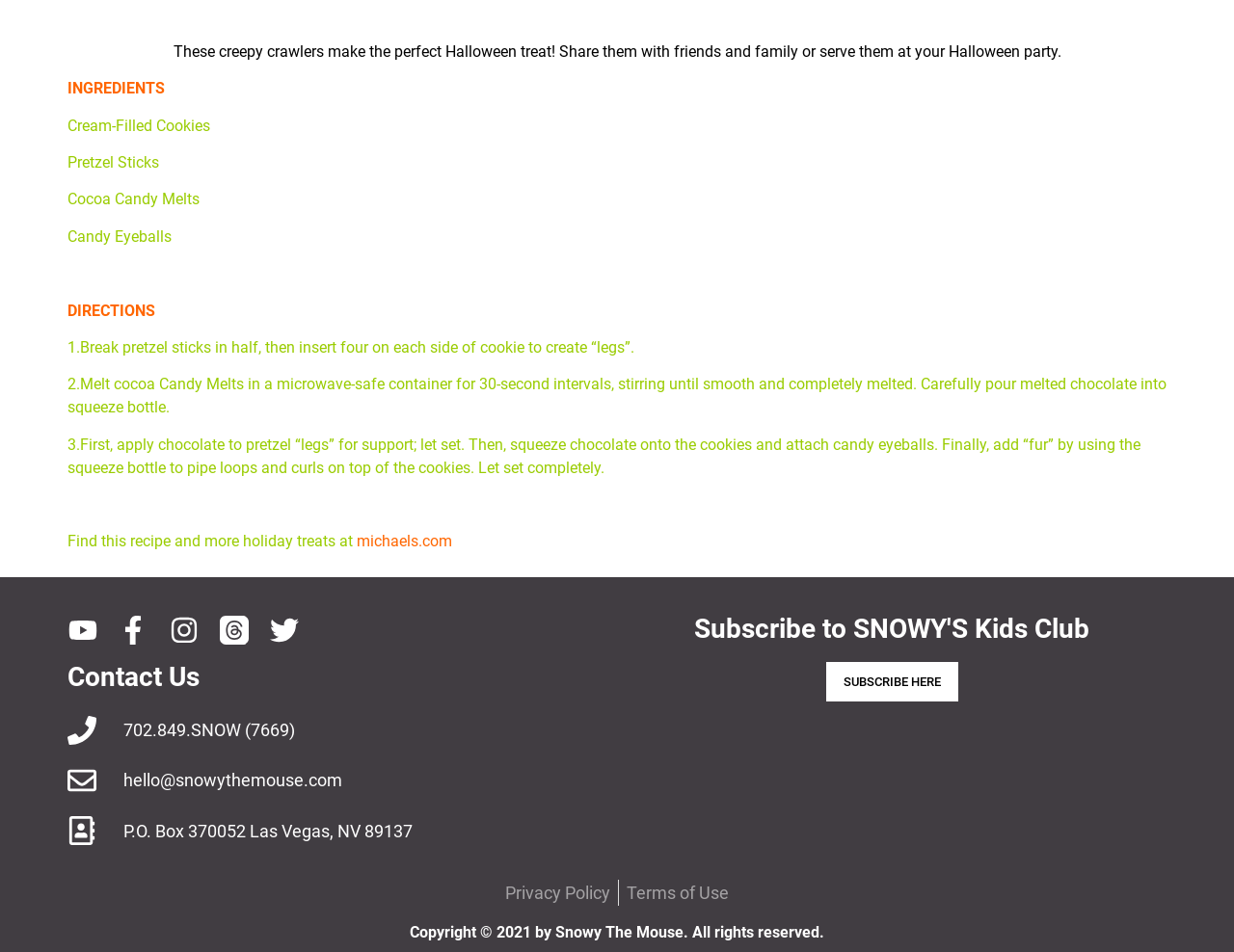Please find the bounding box coordinates in the format (top-left x, top-left y, bottom-right x, bottom-right y) for the given element description. Ensure the coordinates are floating point numbers between 0 and 1. Description: Subscribe to SNOWY'S Kids Club

[0.562, 0.644, 0.883, 0.677]